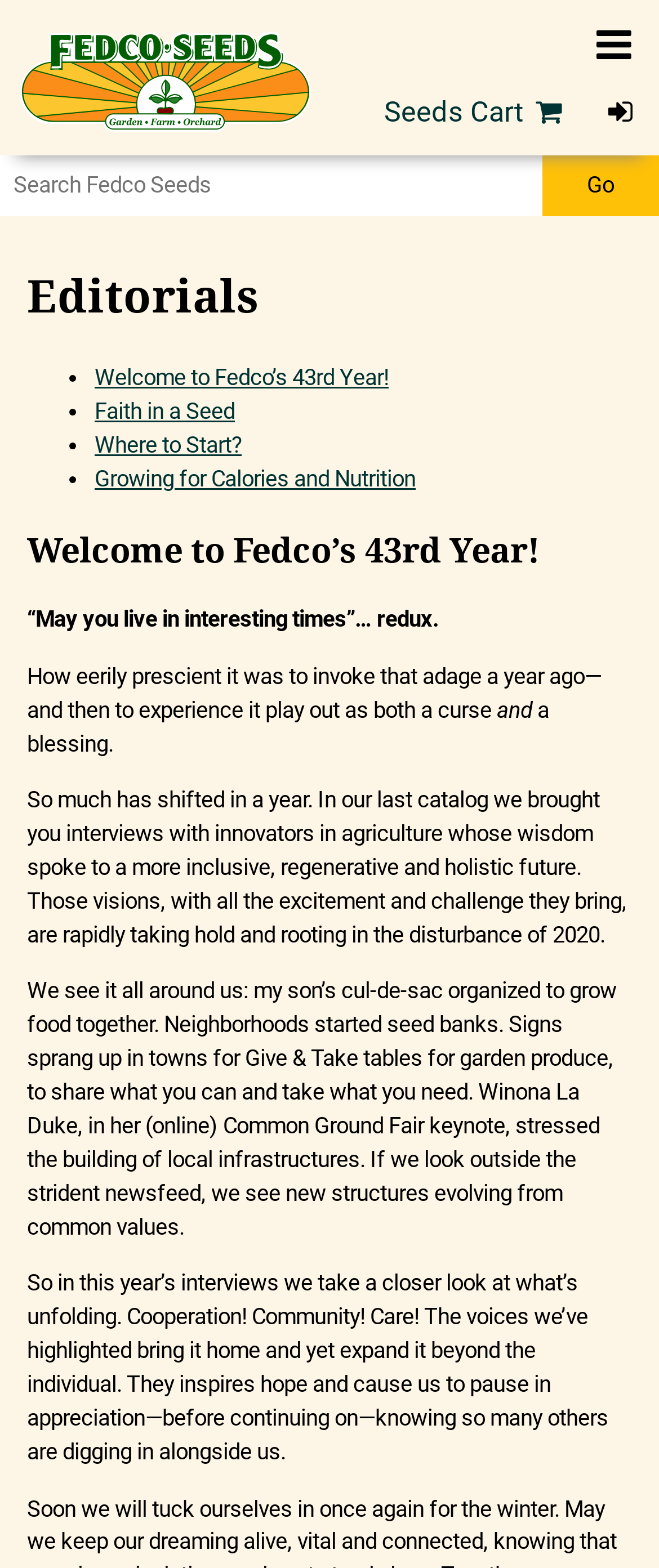Please indicate the bounding box coordinates for the clickable area to complete the following task: "go to home page". The coordinates should be specified as four float numbers between 0 and 1, i.e., [left, top, right, bottom].

[0.0, 0.012, 0.503, 0.088]